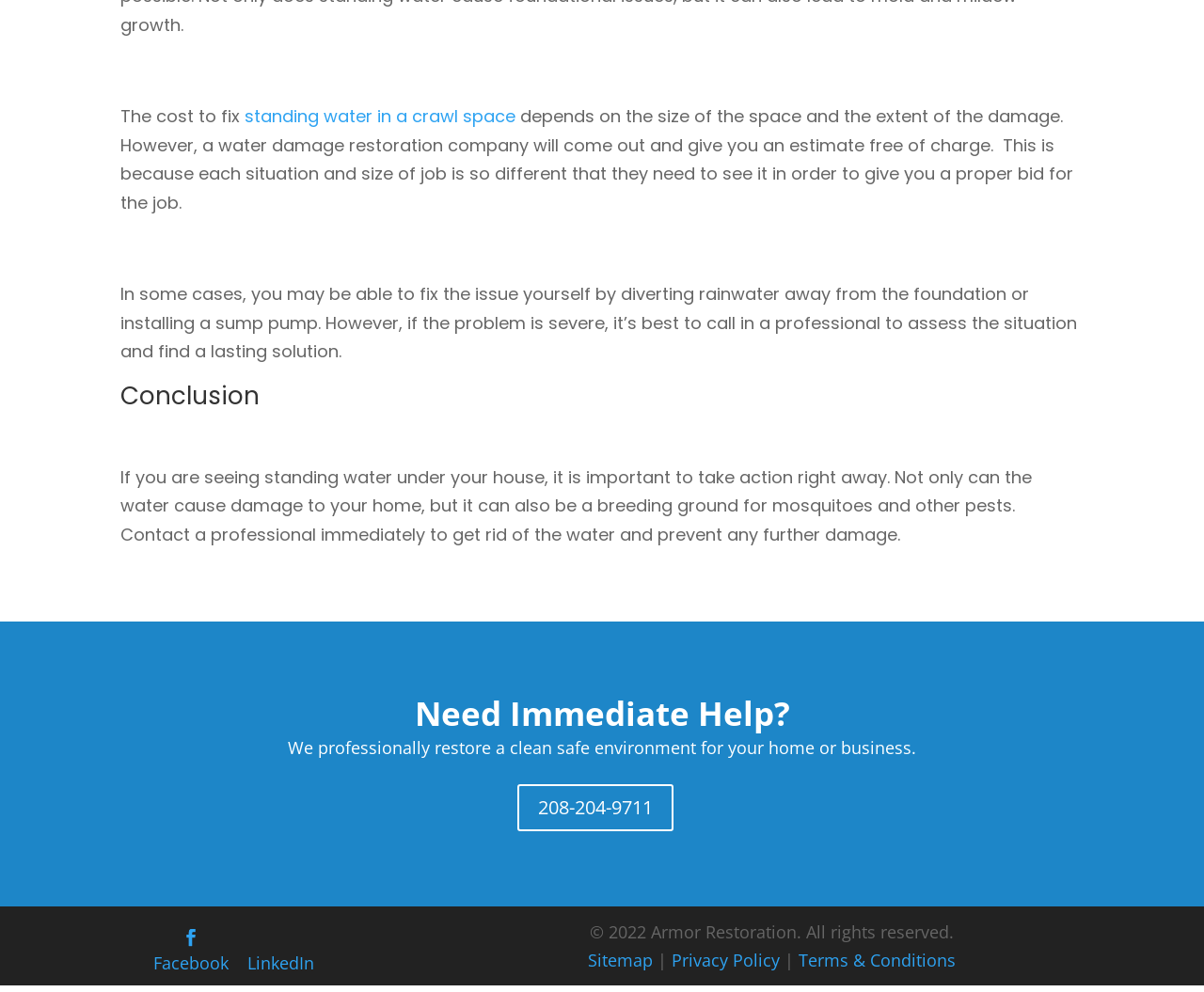What is the main topic of the webpage?
Using the image as a reference, answer with just one word or a short phrase.

Water damage restoration